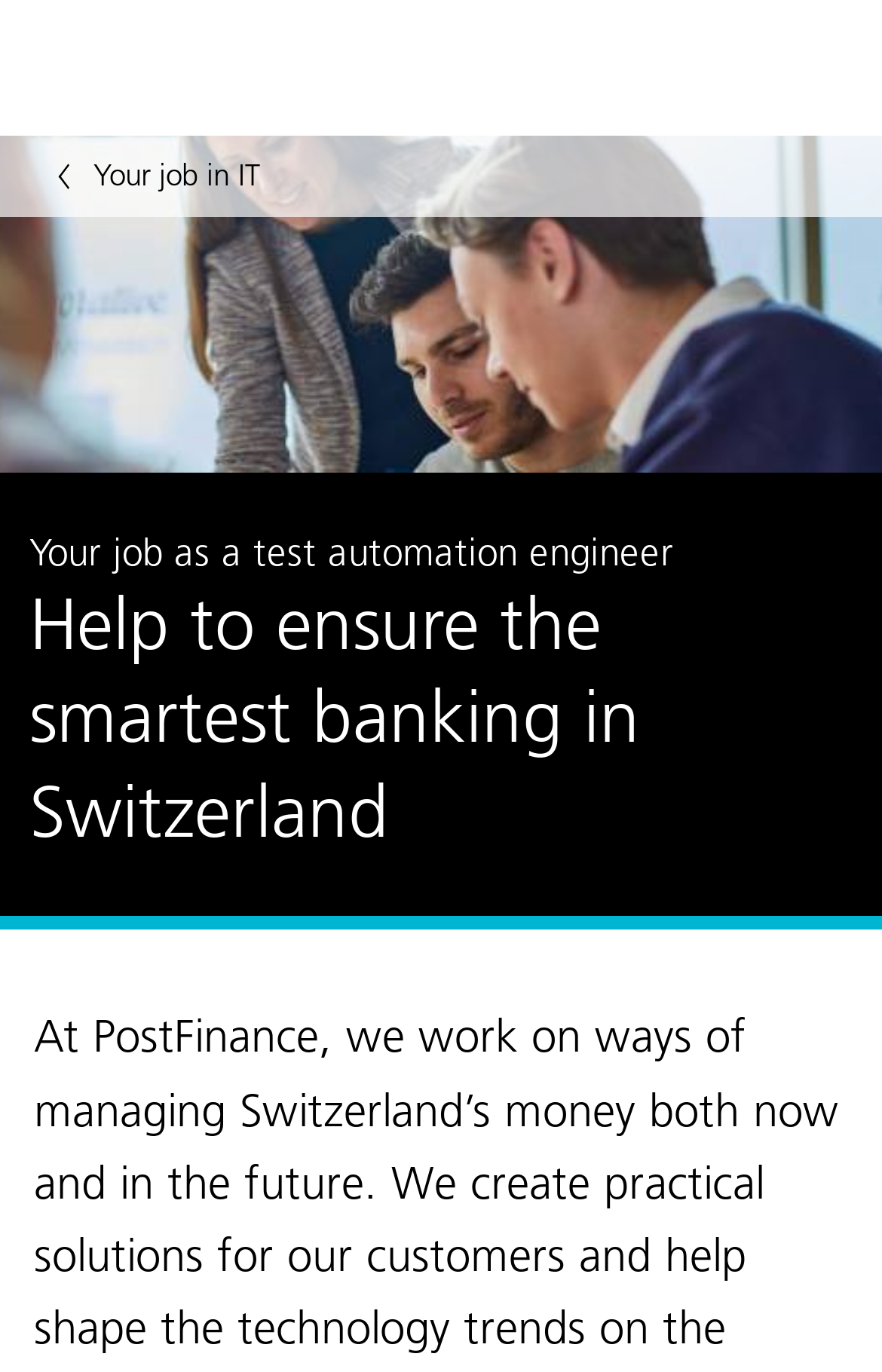Based on the image, please elaborate on the answer to the following question:
What is the purpose of the 'Login' link?

The purpose of the 'Login' link is to allow users to log in to the website, which is likely to provide access to personalized features or restricted content.